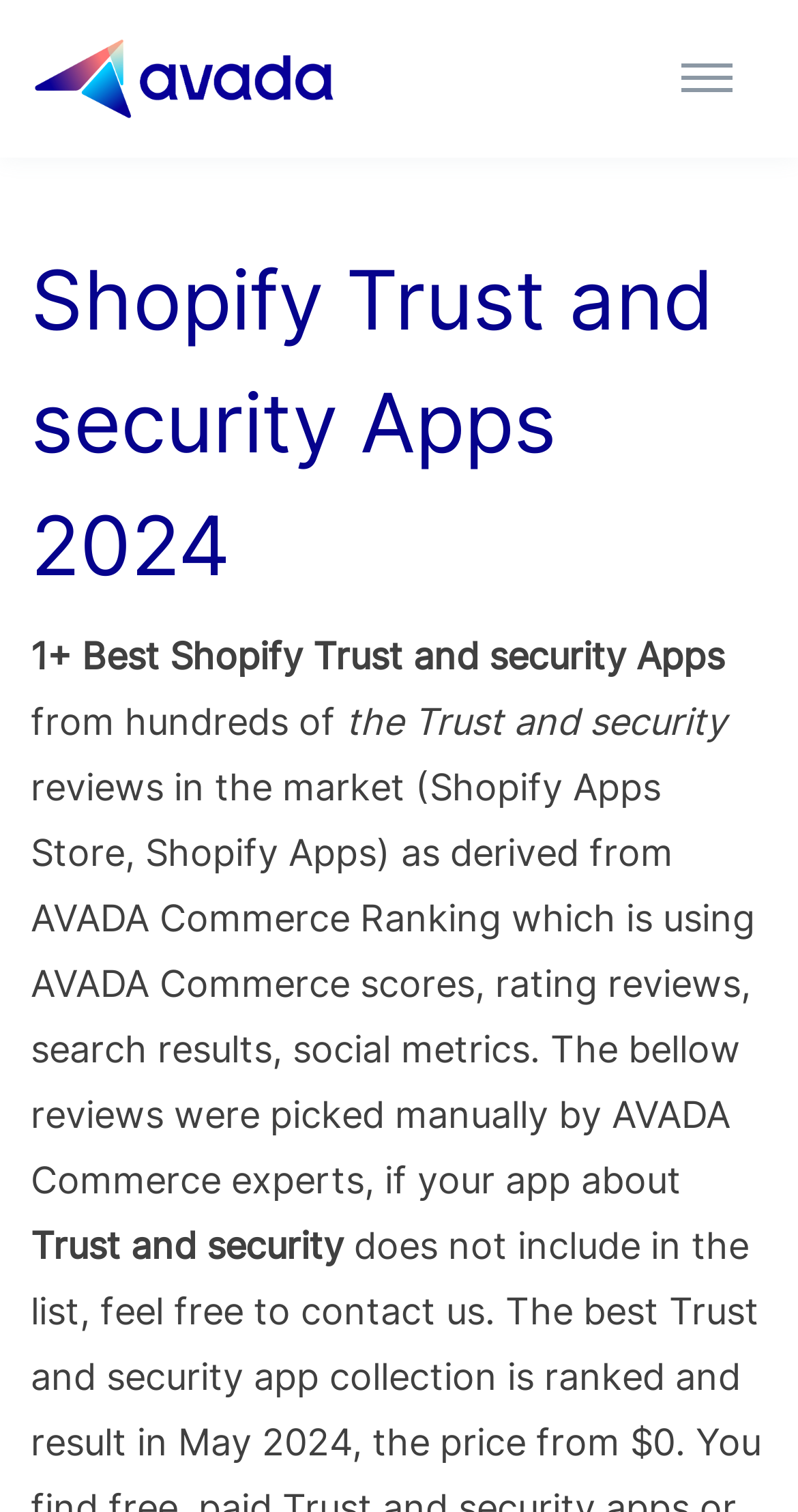Extract the heading text from the webpage.

Shopify Trust and security Apps 2024